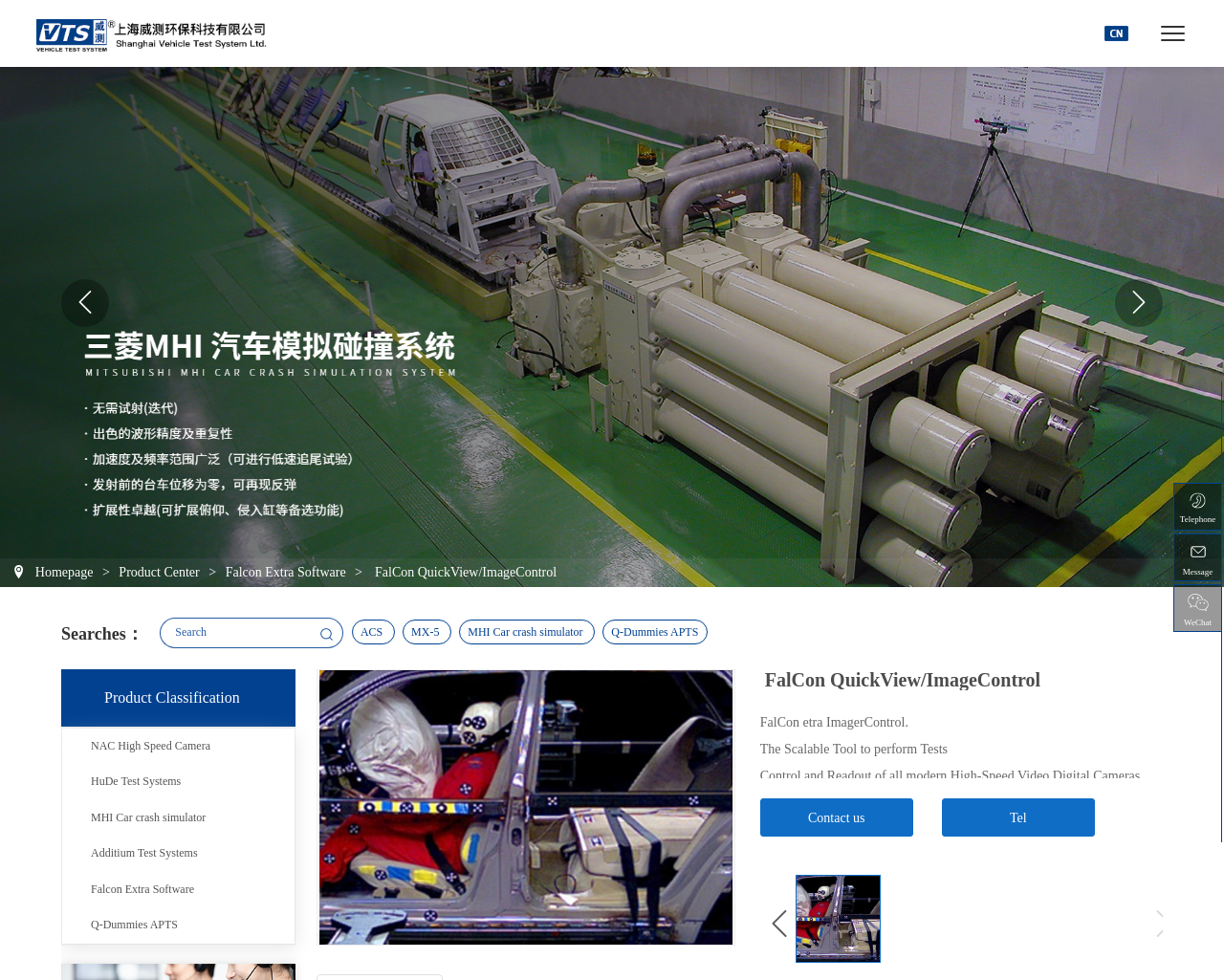Identify the bounding box coordinates for the region of the element that should be clicked to carry out the instruction: "Click on the '10 Comments' link". The bounding box coordinates should be four float numbers between 0 and 1, i.e., [left, top, right, bottom].

None